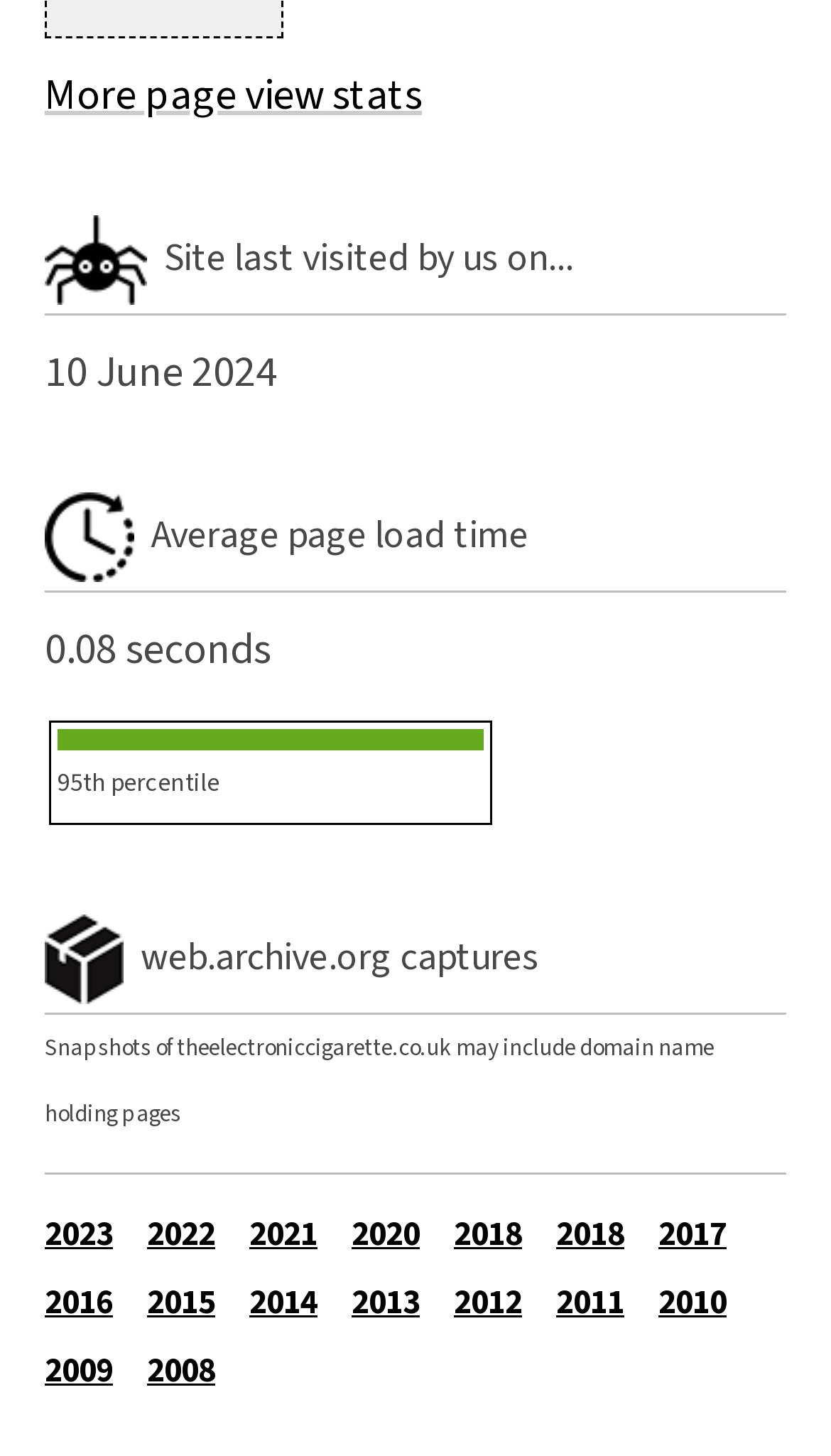Could you specify the bounding box coordinates for the clickable section to complete the following instruction: "Check site last visited by us on"?

[0.197, 0.159, 0.69, 0.195]